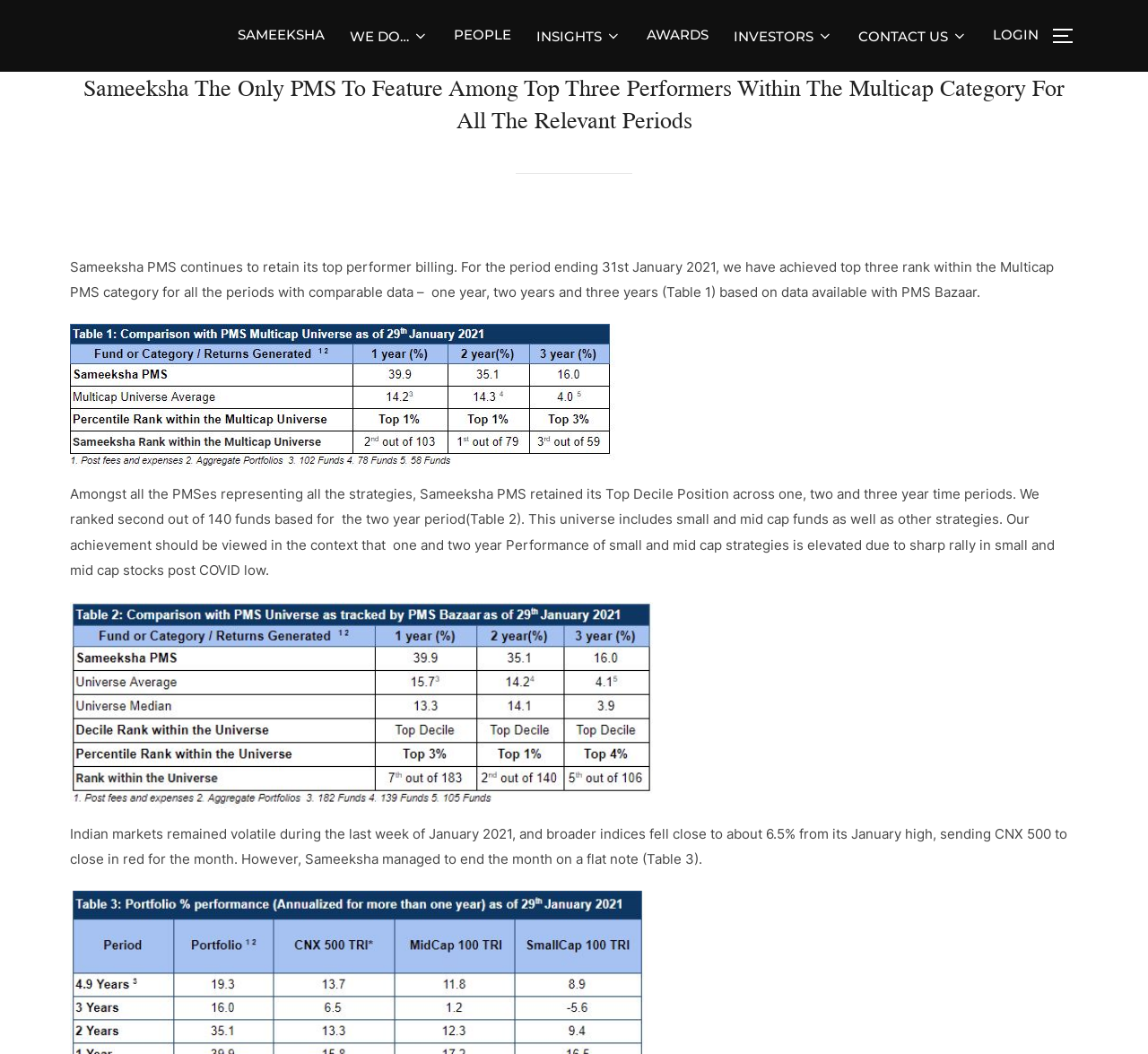What is the current status of Sameeksha PMS at the end of January 2021? Examine the screenshot and reply using just one word or a brief phrase.

Flat